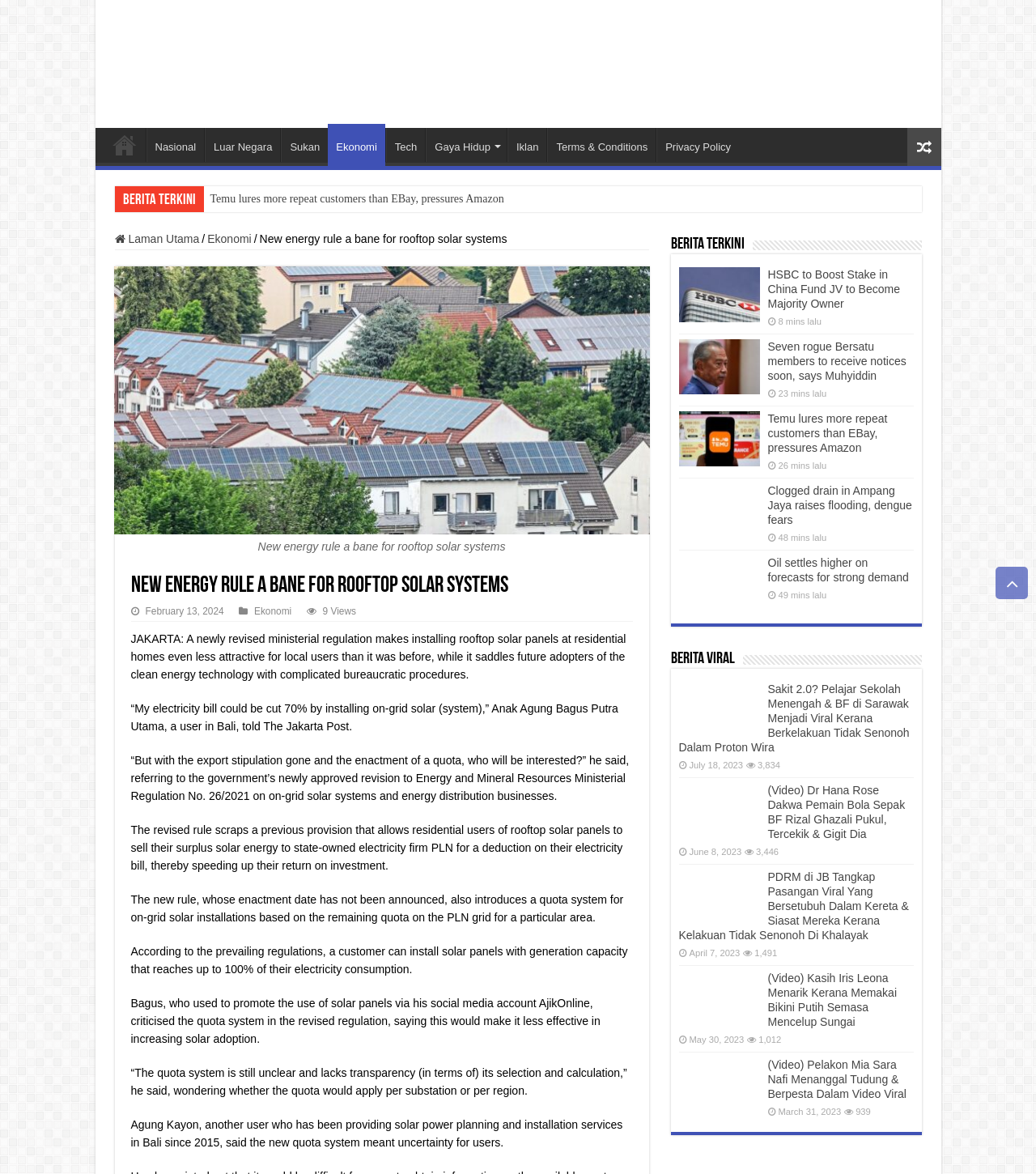Using the webpage screenshot and the element description Terms & Conditions, determine the bounding box coordinates. Specify the coordinates in the format (top-left x, top-left y, bottom-right x, bottom-right y) with values ranging from 0 to 1.

[0.528, 0.109, 0.633, 0.138]